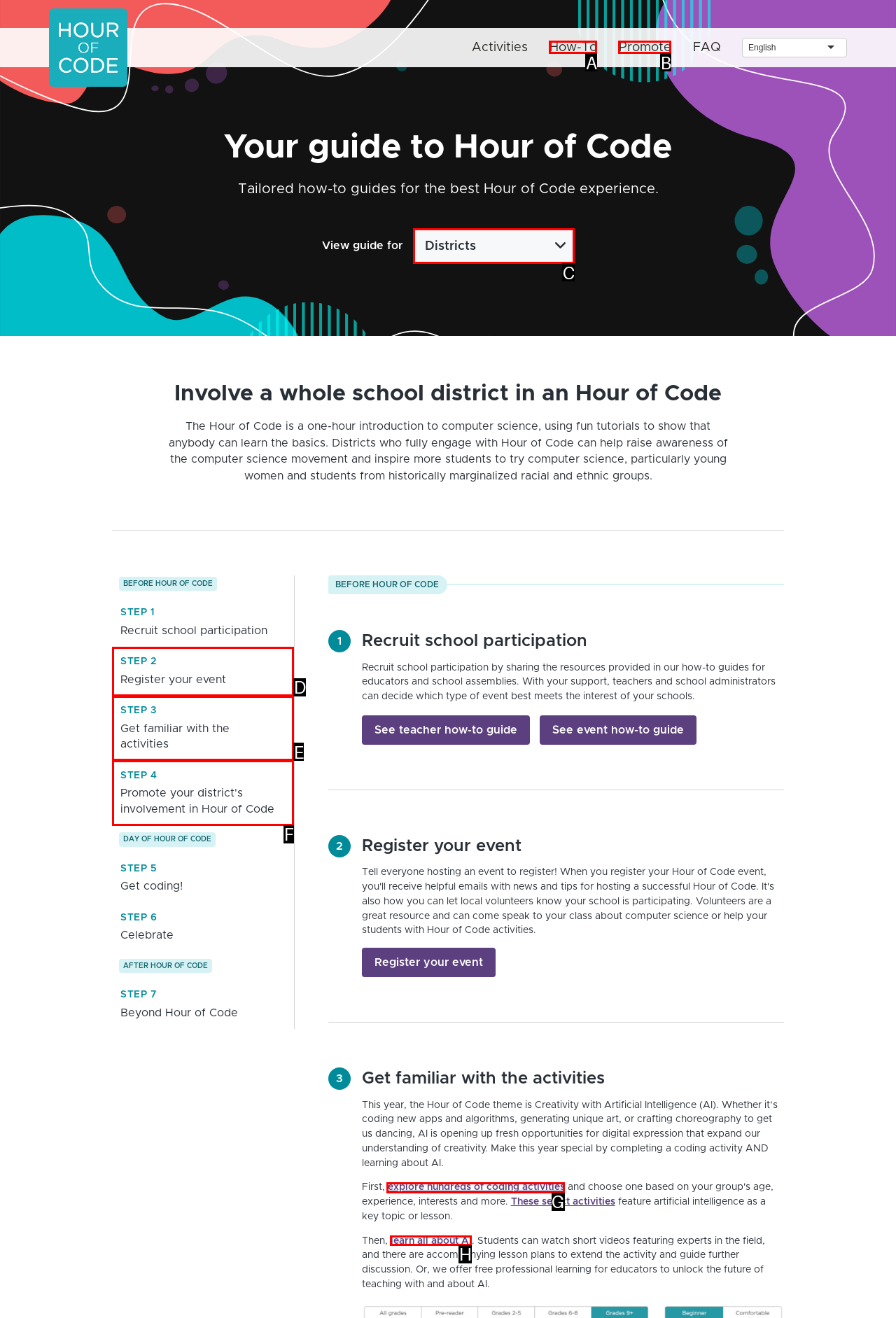Identify the HTML element I need to click to complete this task: Explore hundreds of coding activities Provide the option's letter from the available choices.

G